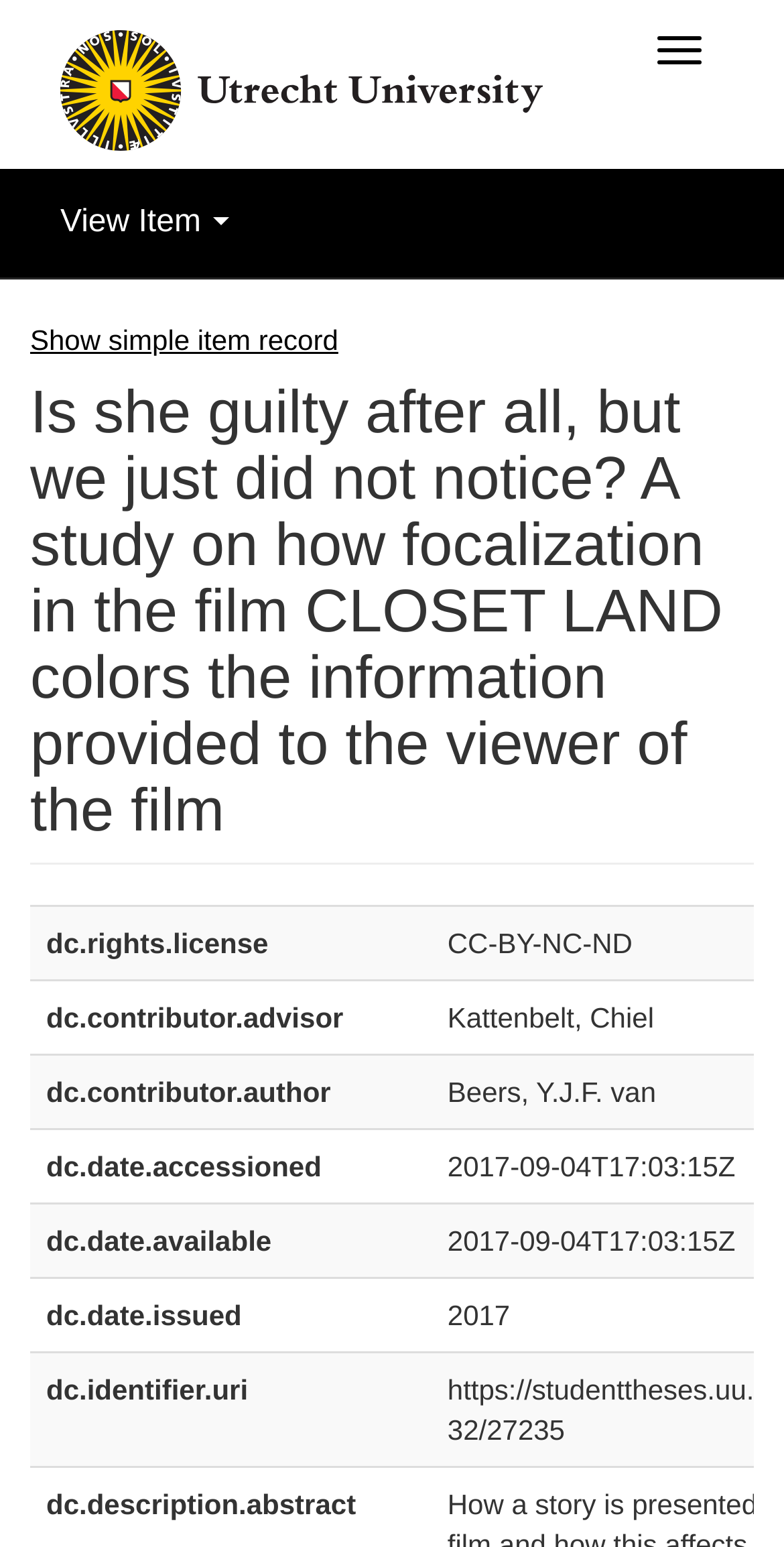Given the description of a UI element: "parent_node: Toggle navigation", identify the bounding box coordinates of the matching element in the webpage screenshot.

[0.038, 0.0, 0.73, 0.065]